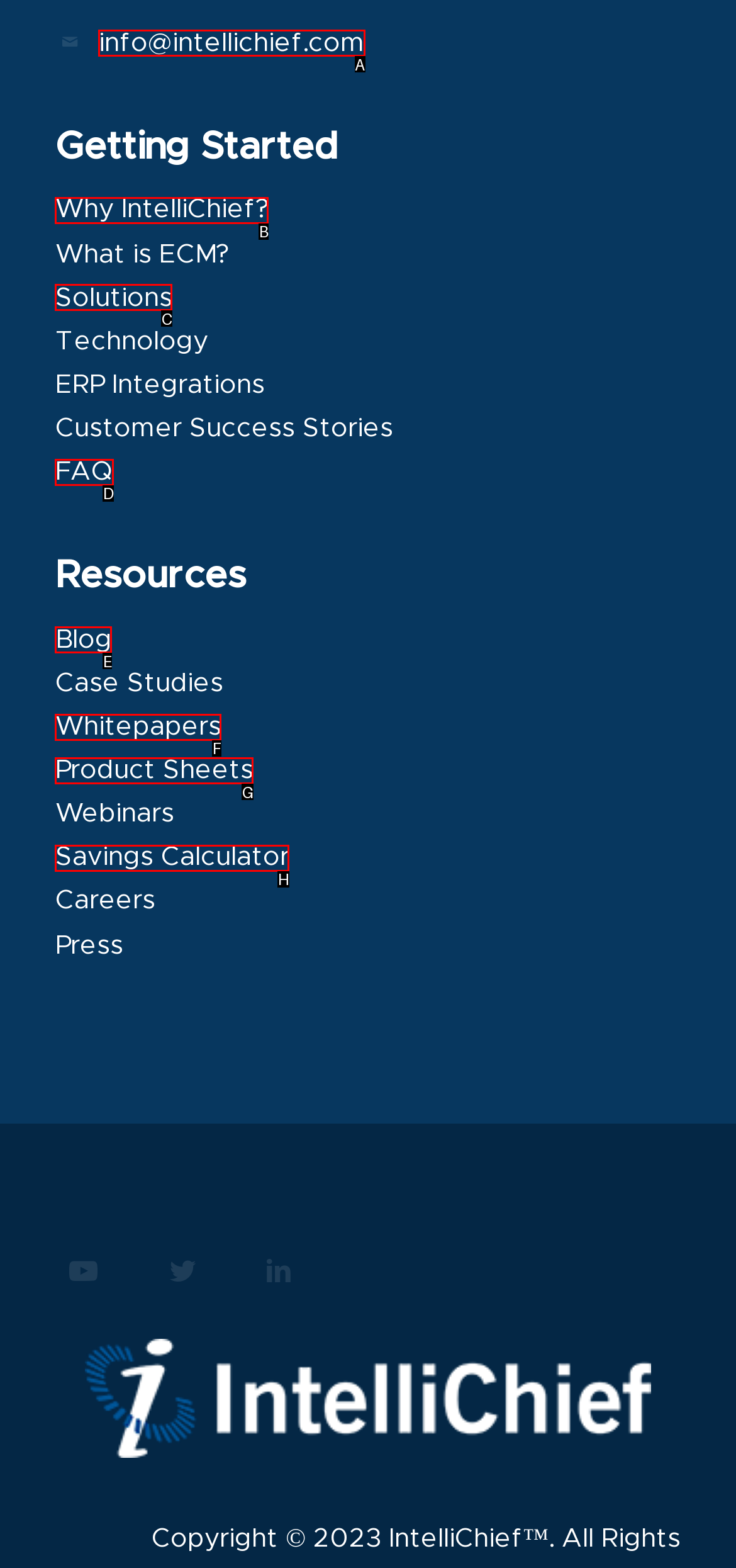Select the correct UI element to complete the task: Contact IntelliChief via email
Please provide the letter of the chosen option.

A